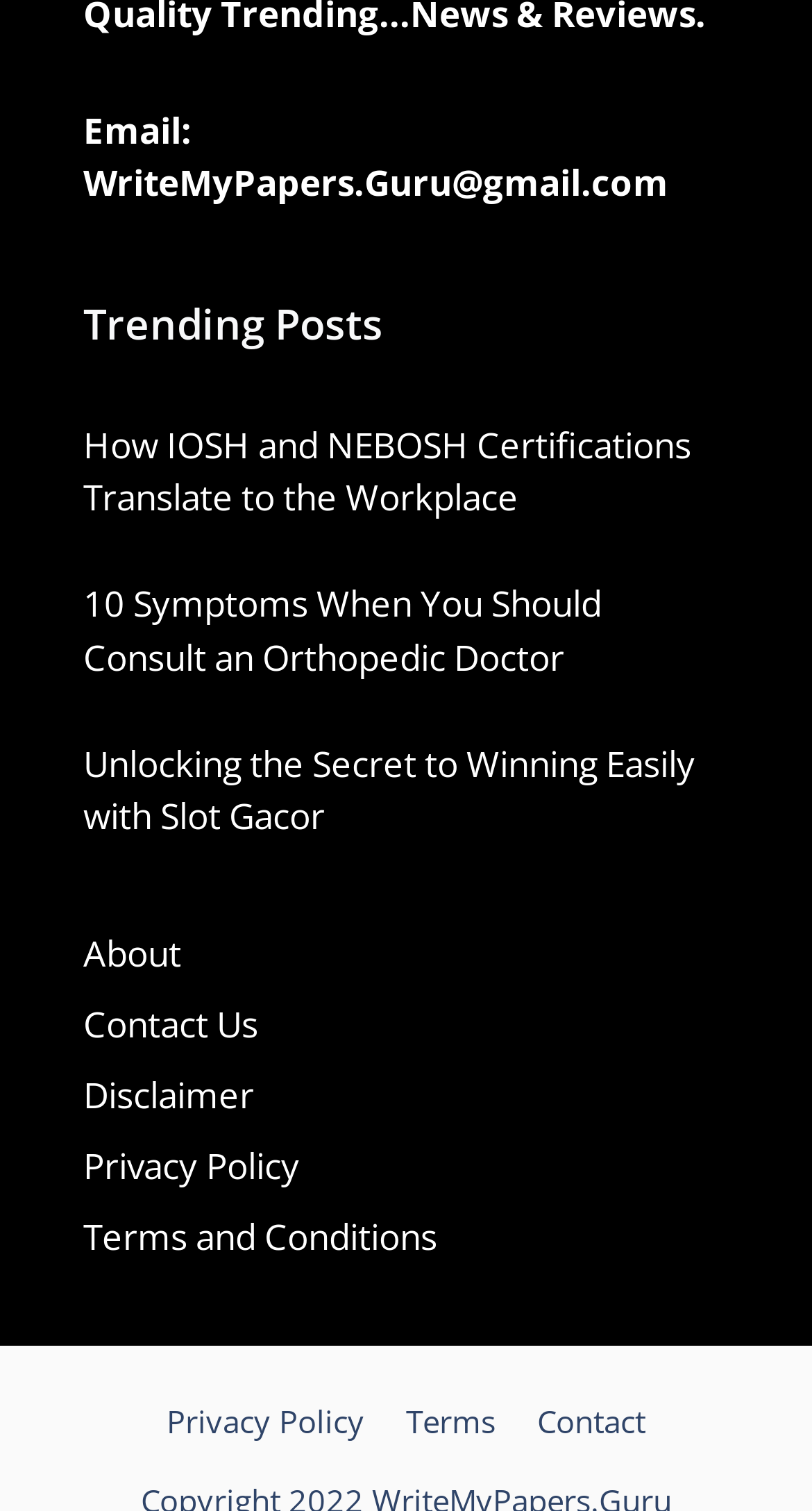Pinpoint the bounding box coordinates of the element you need to click to execute the following instruction: "View trending posts". The bounding box should be represented by four float numbers between 0 and 1, in the format [left, top, right, bottom].

[0.103, 0.194, 0.897, 0.558]